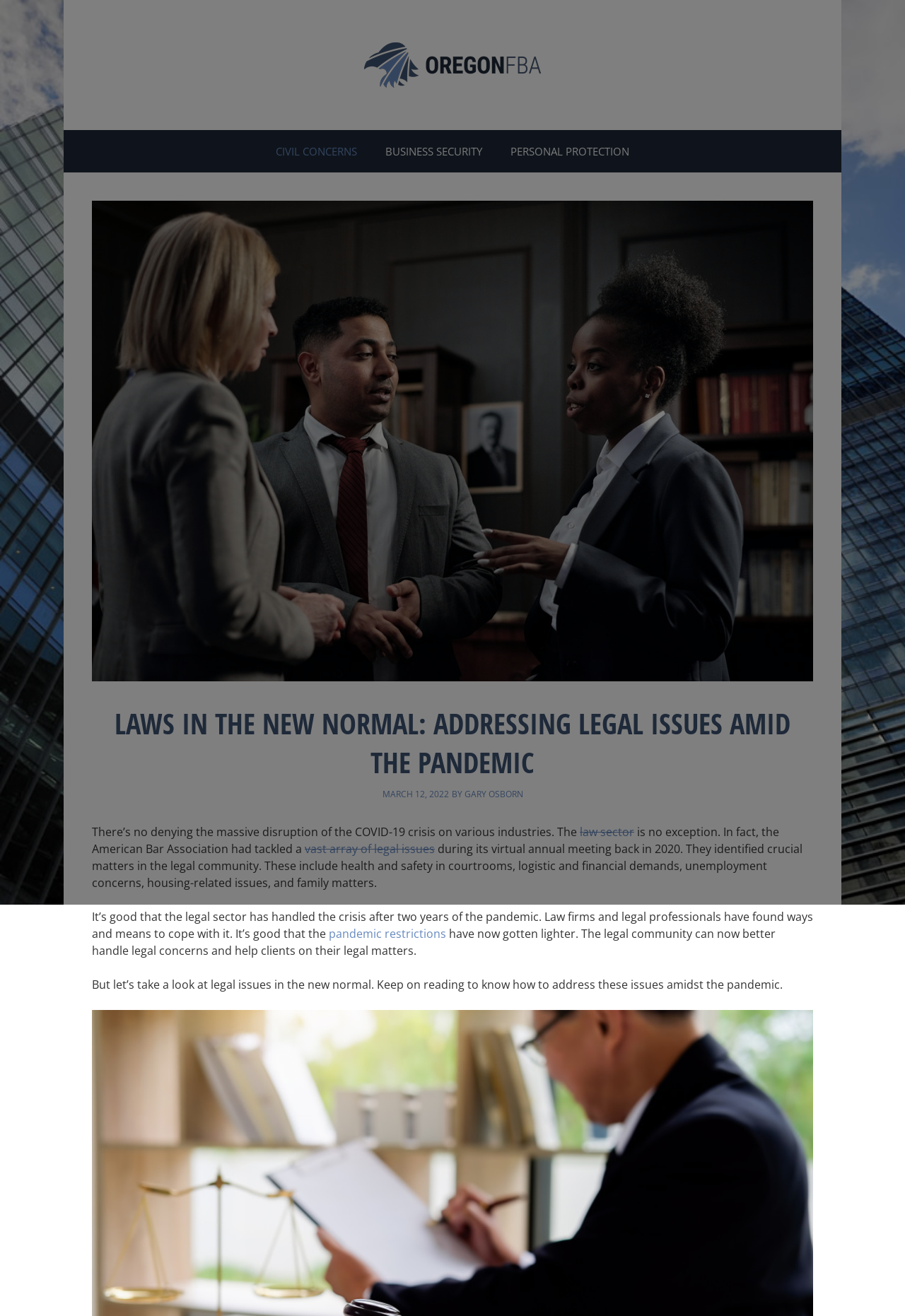Please specify the bounding box coordinates for the clickable region that will help you carry out the instruction: "Read the article by GARY OSBORN".

[0.513, 0.599, 0.578, 0.607]